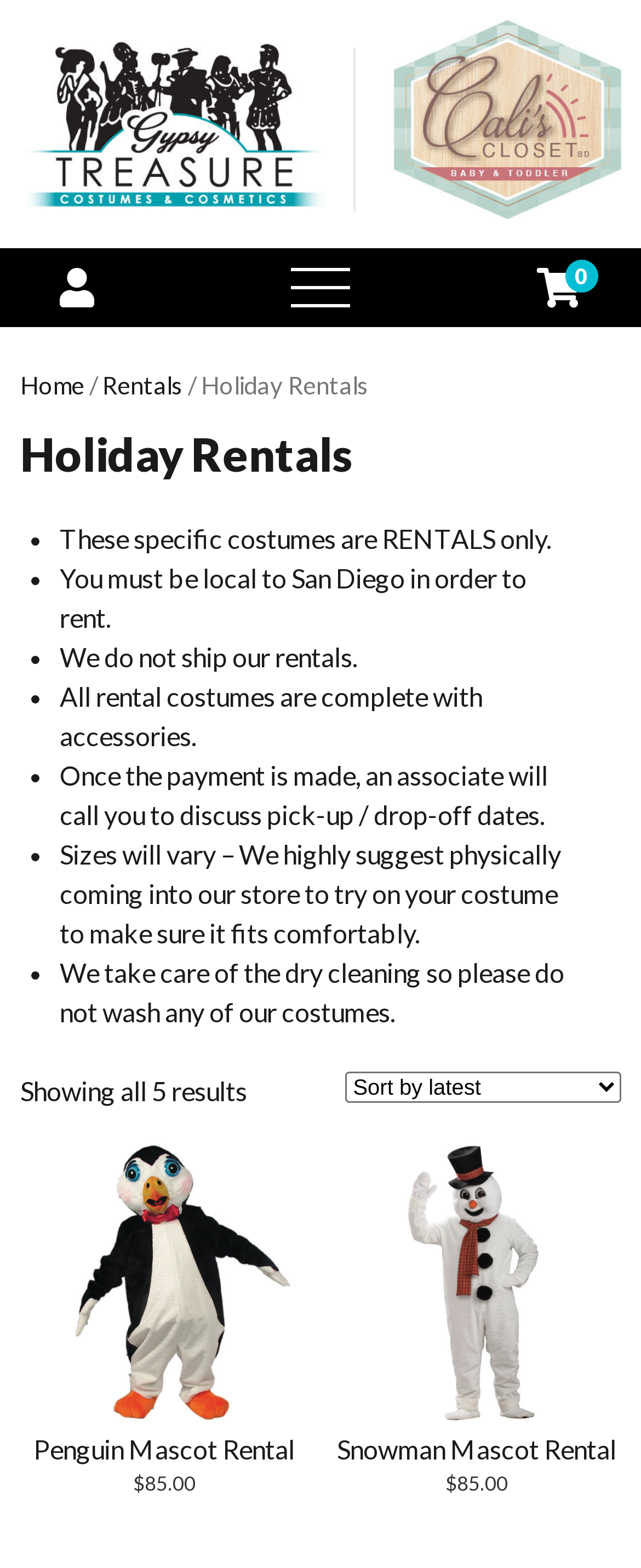Can you find the bounding box coordinates for the element that needs to be clicked to execute this instruction: "View Positions"? The coordinates should be given as four float numbers between 0 and 1, i.e., [left, top, right, bottom].

None